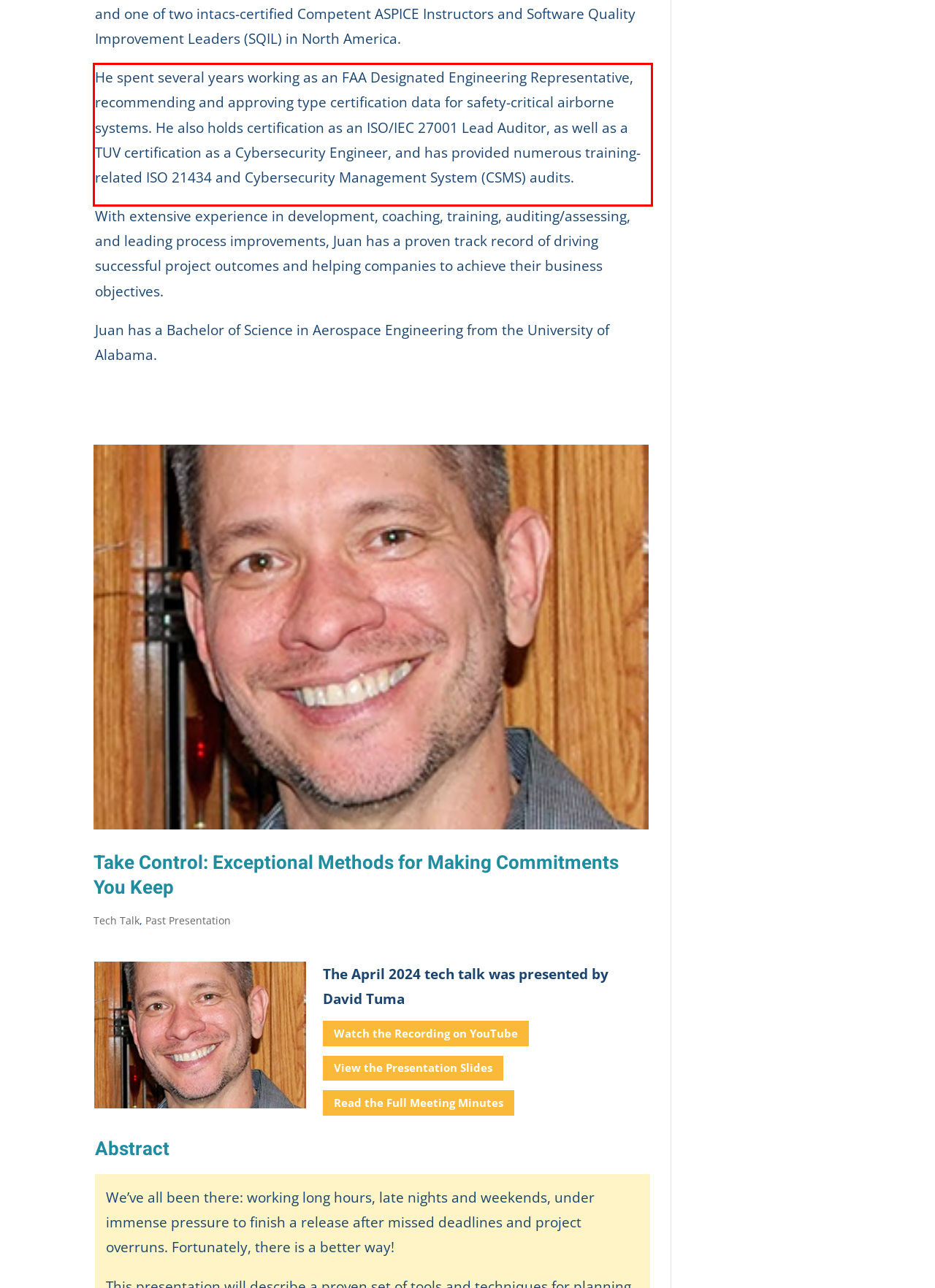Using the provided screenshot of a webpage, recognize and generate the text found within the red rectangle bounding box.

He spent several years working as an FAA Designated Engineering Representative, recommending and approving type certification data for safety-critical airborne systems. He also holds certification as an ISO/IEC 27001 Lead Auditor, as well as a TUV certification as a Cybersecurity Engineer, and has provided numerous training-related ISO 21434 and Cybersecurity Management System (CSMS) audits.